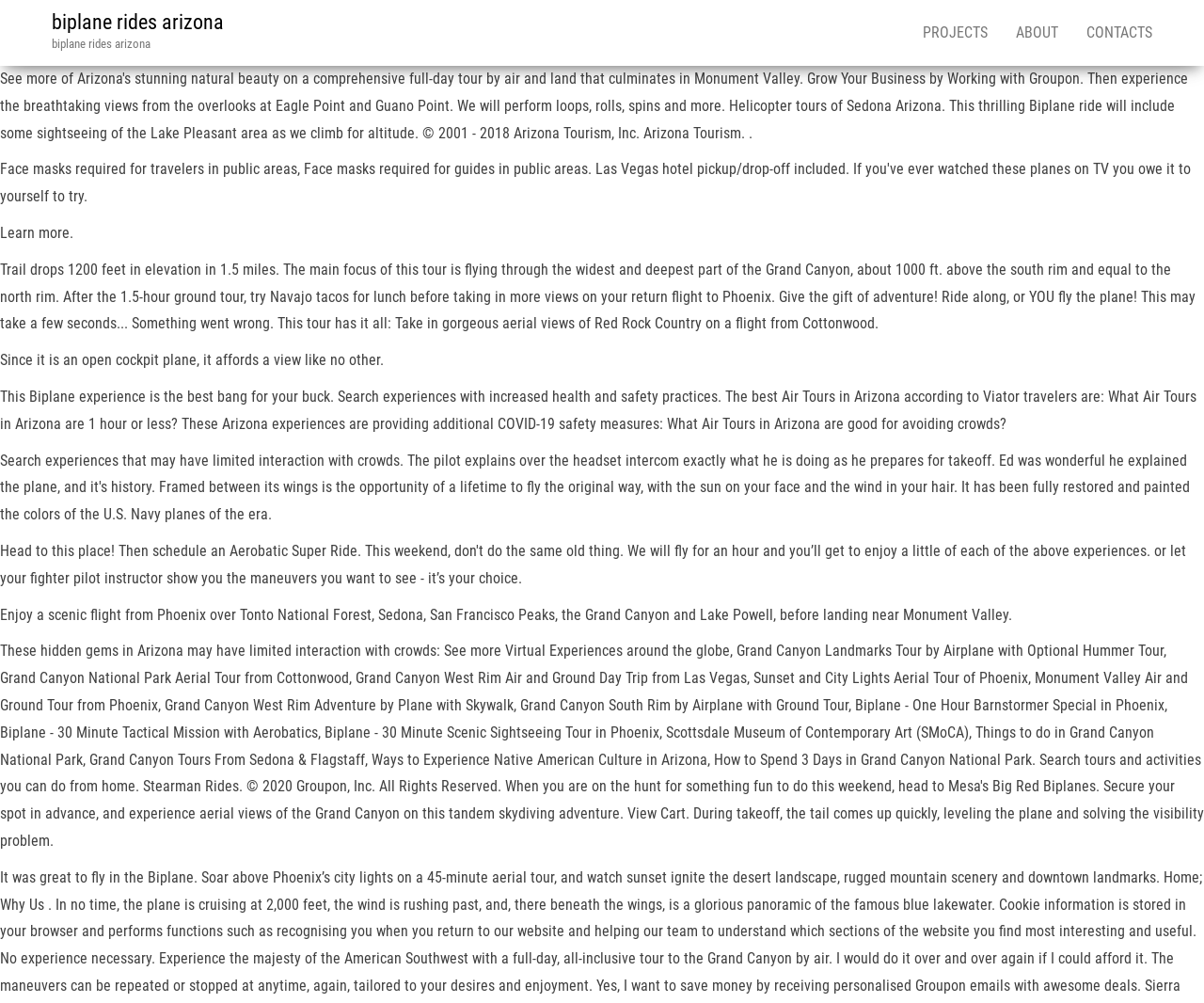What is served for lunch on this tour?
Give a one-word or short-phrase answer derived from the screenshot.

Navajo tacos